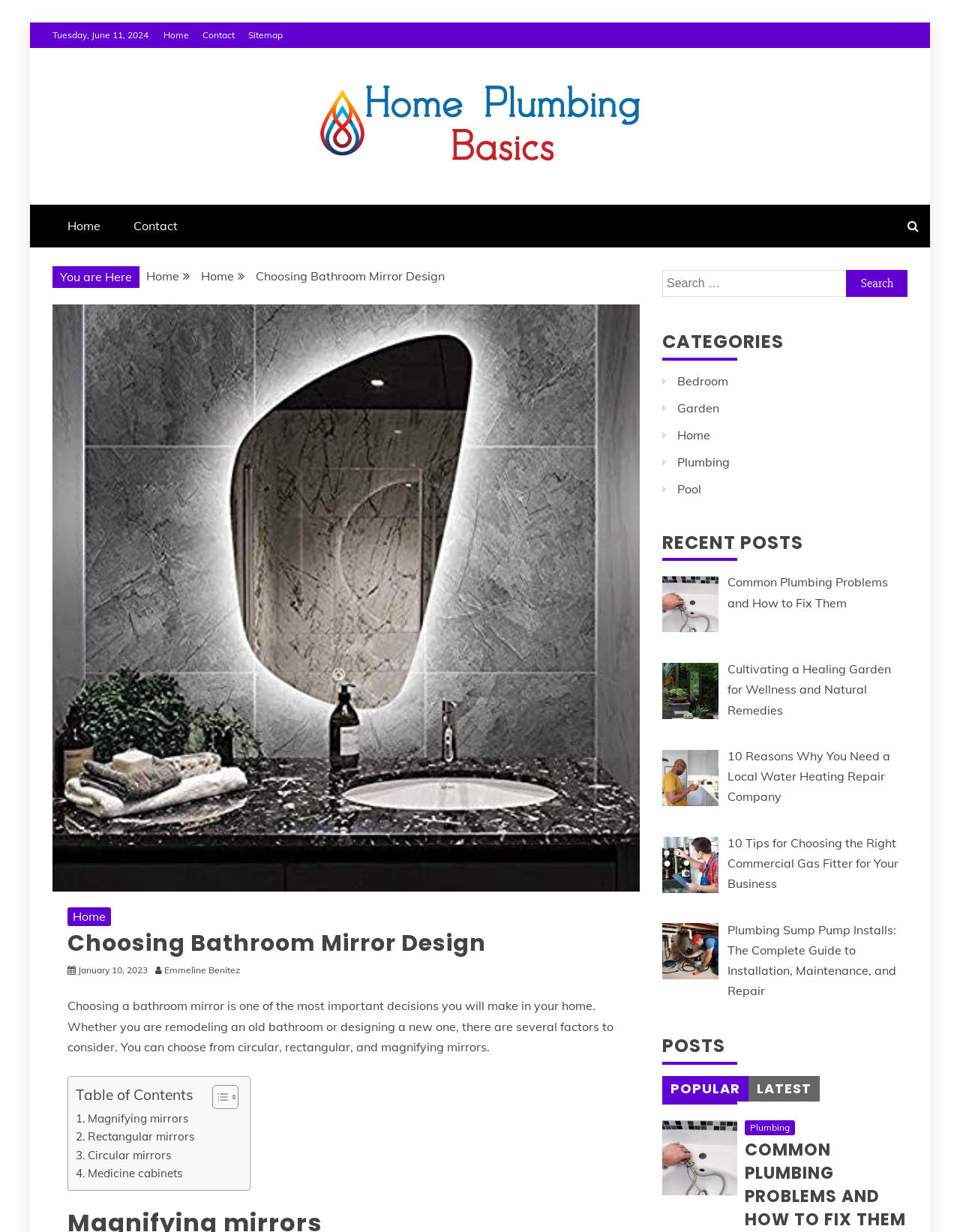Locate the bounding box coordinates of the clickable element to fulfill the following instruction: "Click on the 'Home' link at the top". Provide the coordinates as four float numbers between 0 and 1 in the format [left, top, right, bottom].

[0.17, 0.024, 0.197, 0.033]